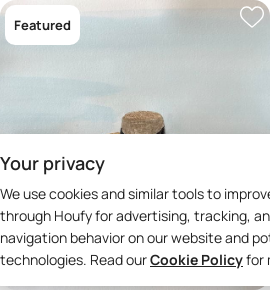Present an elaborate depiction of the scene captured in the image.

The image features a serene and inviting scene associated with a featured property, dubbed "Emerald Vista 30A Penthouse." The background showcases soft, calming colors, suggesting a tranquil atmosphere ideal for relaxation. Prominently displayed is a circular icon indicating the property’s featured status, underscoring its appeal. Below the image, a brief note emphasizes the importance of user privacy, informing visitors about the use of cookies and similar technologies to enhance their experience. This context creates a welcoming ambiance for potential guests considering a stay at this charming penthouse in Santa Rosa Beach, Florida.